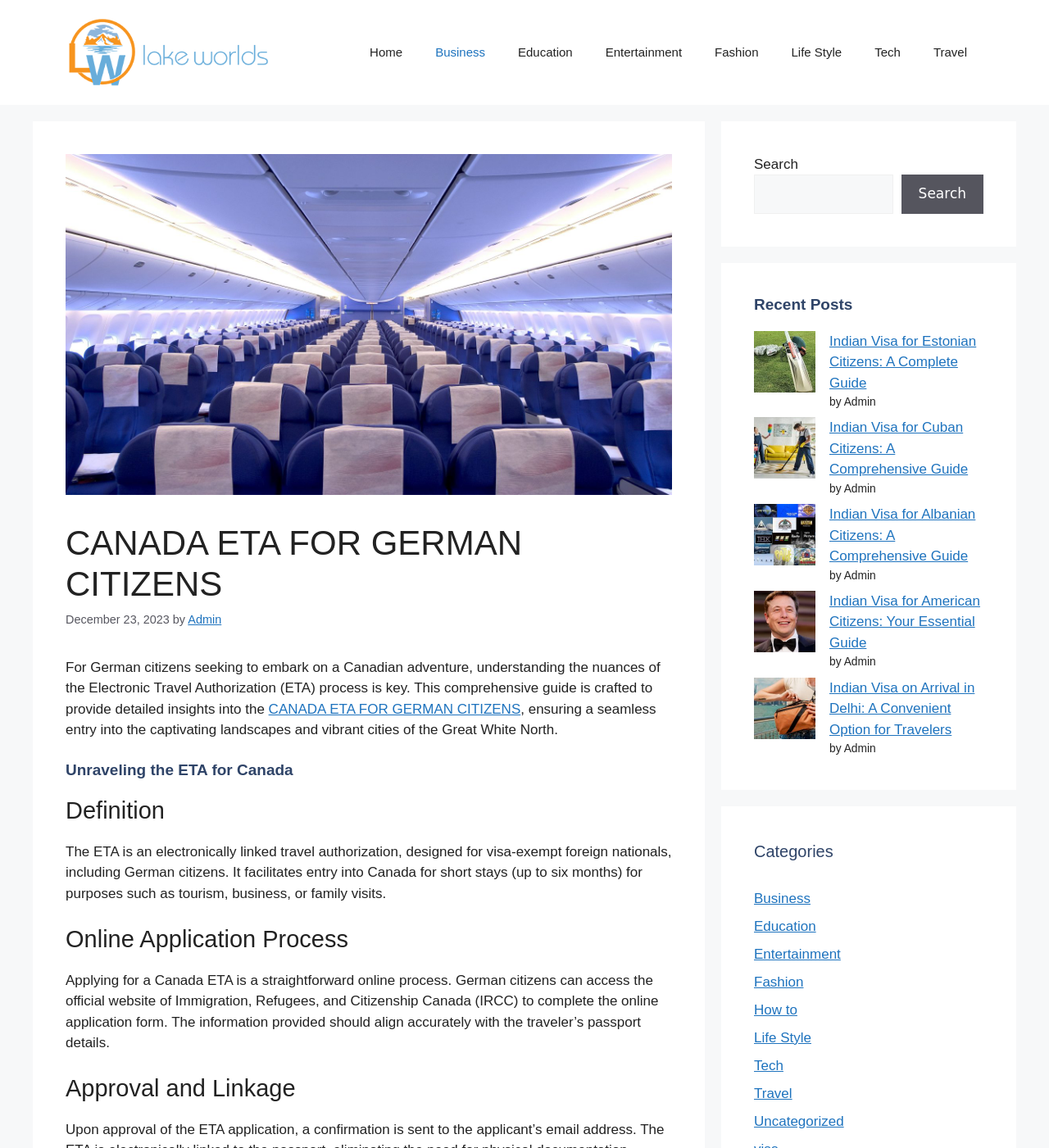Find the bounding box coordinates of the element you need to click on to perform this action: 'Search for something'. The coordinates should be represented by four float values between 0 and 1, in the format [left, top, right, bottom].

[0.719, 0.152, 0.851, 0.186]